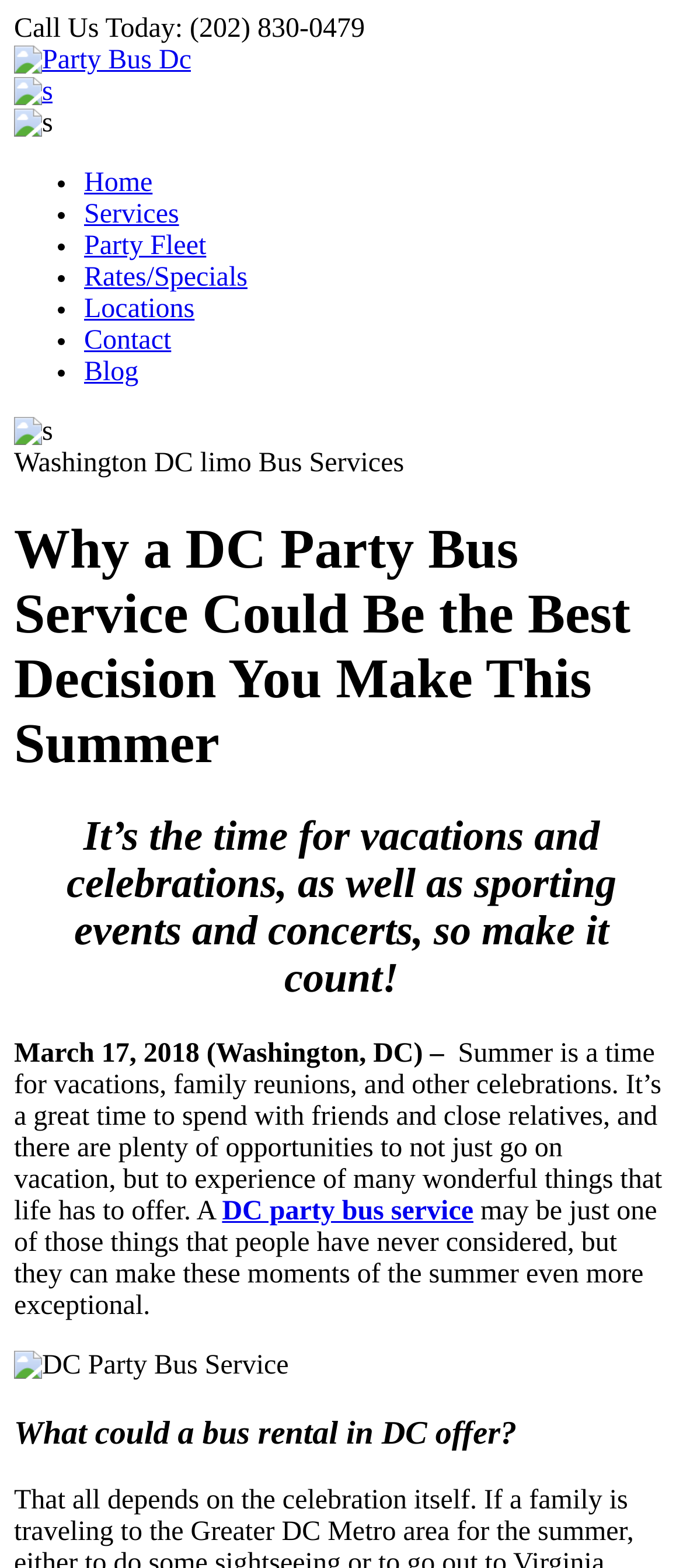Please mark the clickable region by giving the bounding box coordinates needed to complete this instruction: "Visit the Party Bus Dc website".

[0.021, 0.029, 0.28, 0.048]